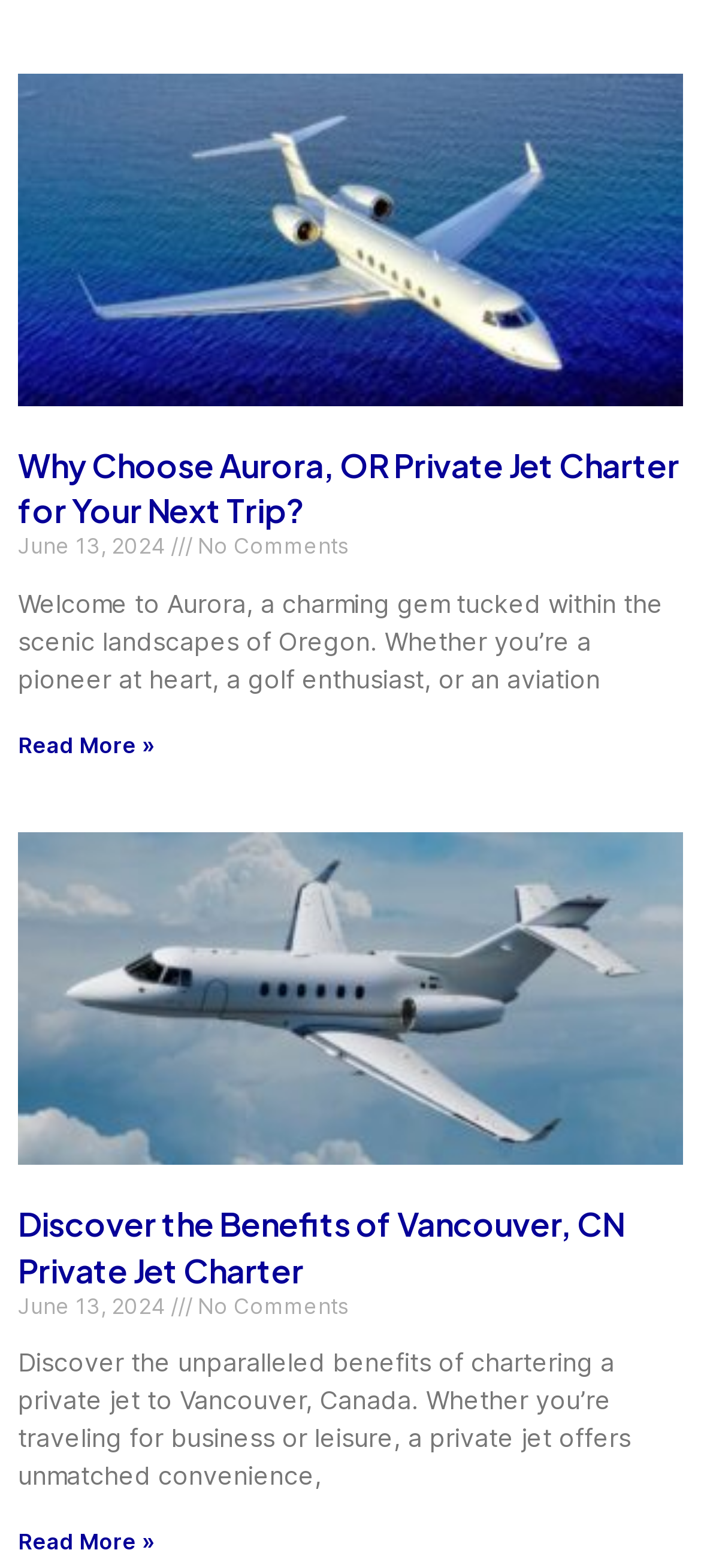What is the topic of the first article?
Please provide a full and detailed response to the question.

I determined the topic of the first article by looking at the heading element with the text 'Why Choose Aurora, OR Private Jet Charter for Your Next Trip?' and the surrounding context, which suggests that the article is about private jet charter services in Aurora, Oregon.